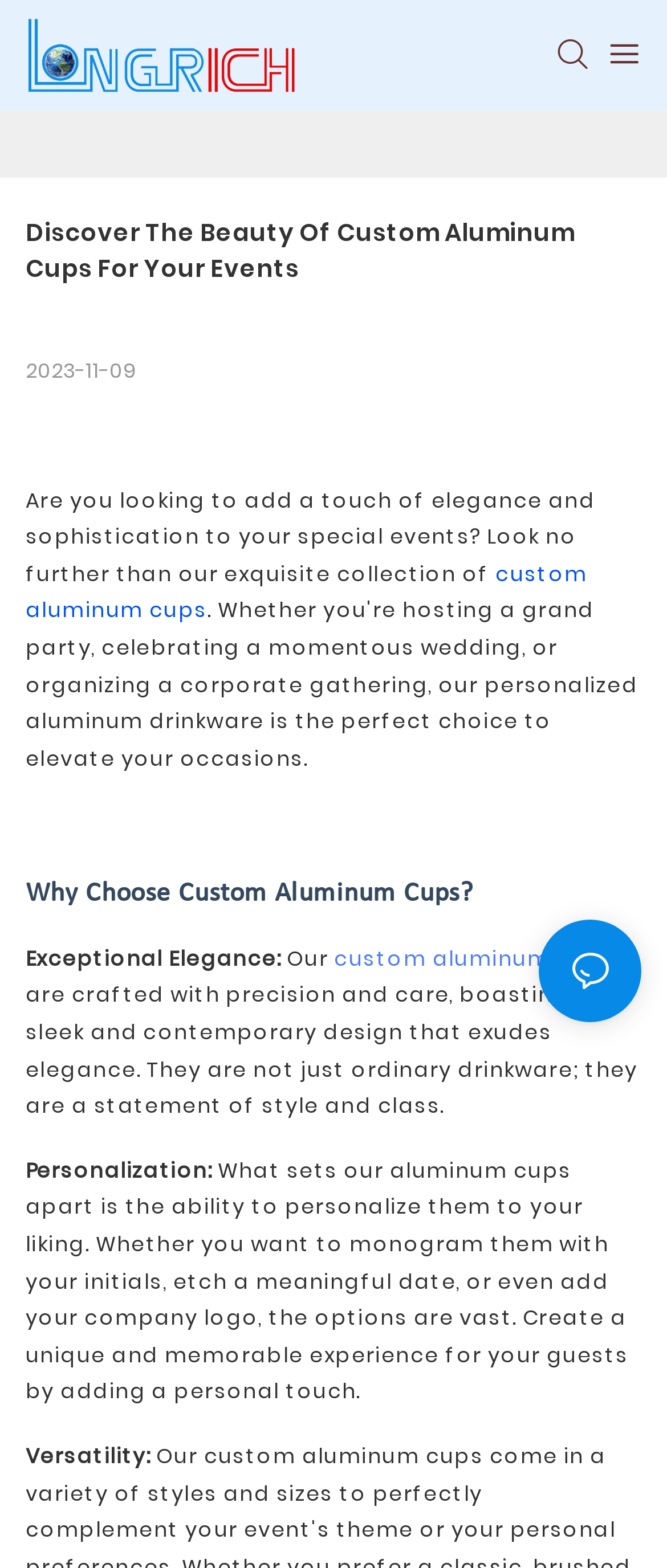Refer to the image and answer the question with as much detail as possible: What makes the cups exceptional?

The webpage states that the cups are 'crafted with precision and care, boasting a sleek and contemporary design that exudes elegance', implying that the exceptional quality of the cups lies in their elegance and precision.